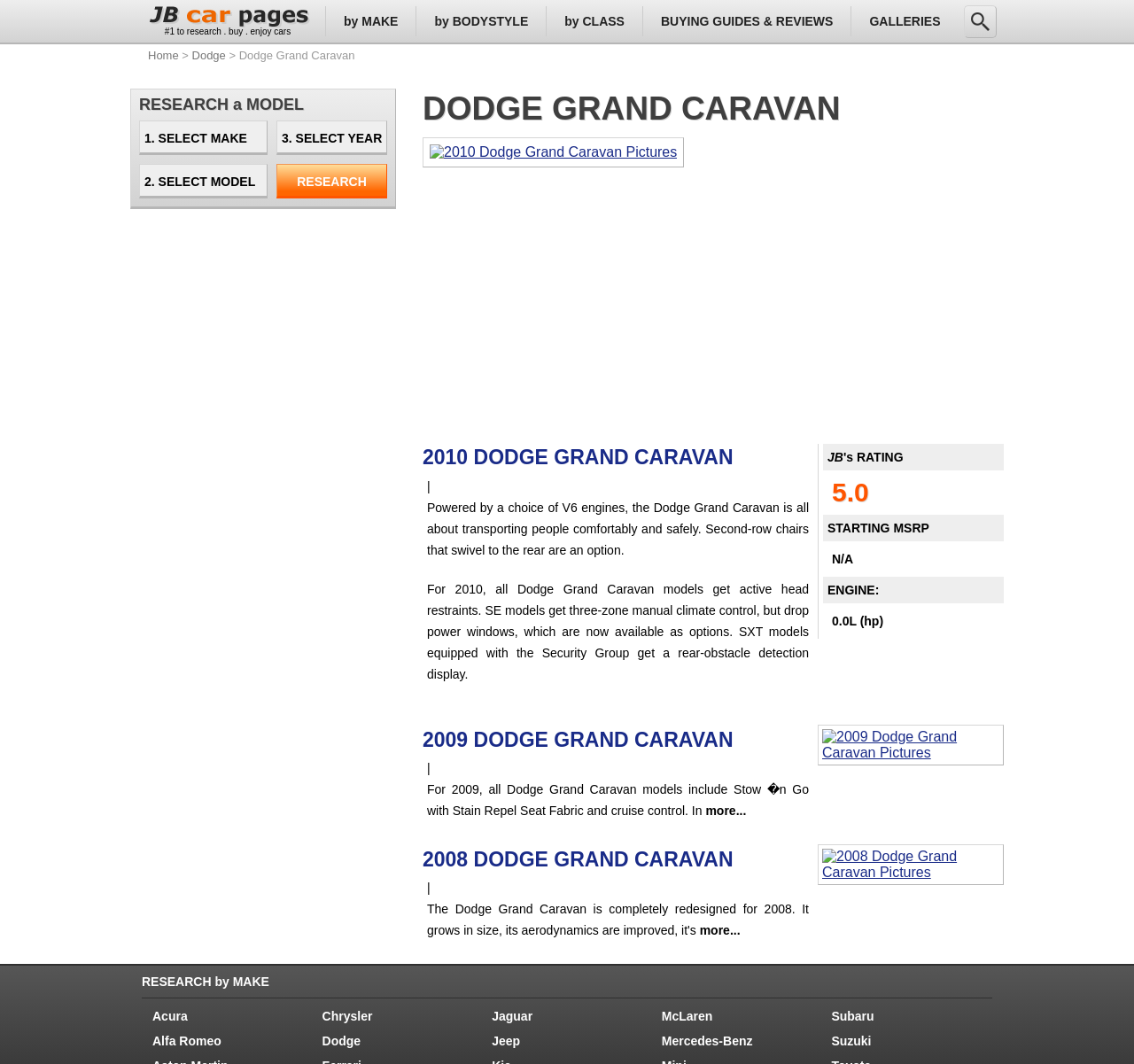Can you identify the bounding box coordinates of the clickable region needed to carry out this instruction: 'Research a model'? The coordinates should be four float numbers within the range of 0 to 1, stated as [left, top, right, bottom].

[0.244, 0.154, 0.341, 0.187]